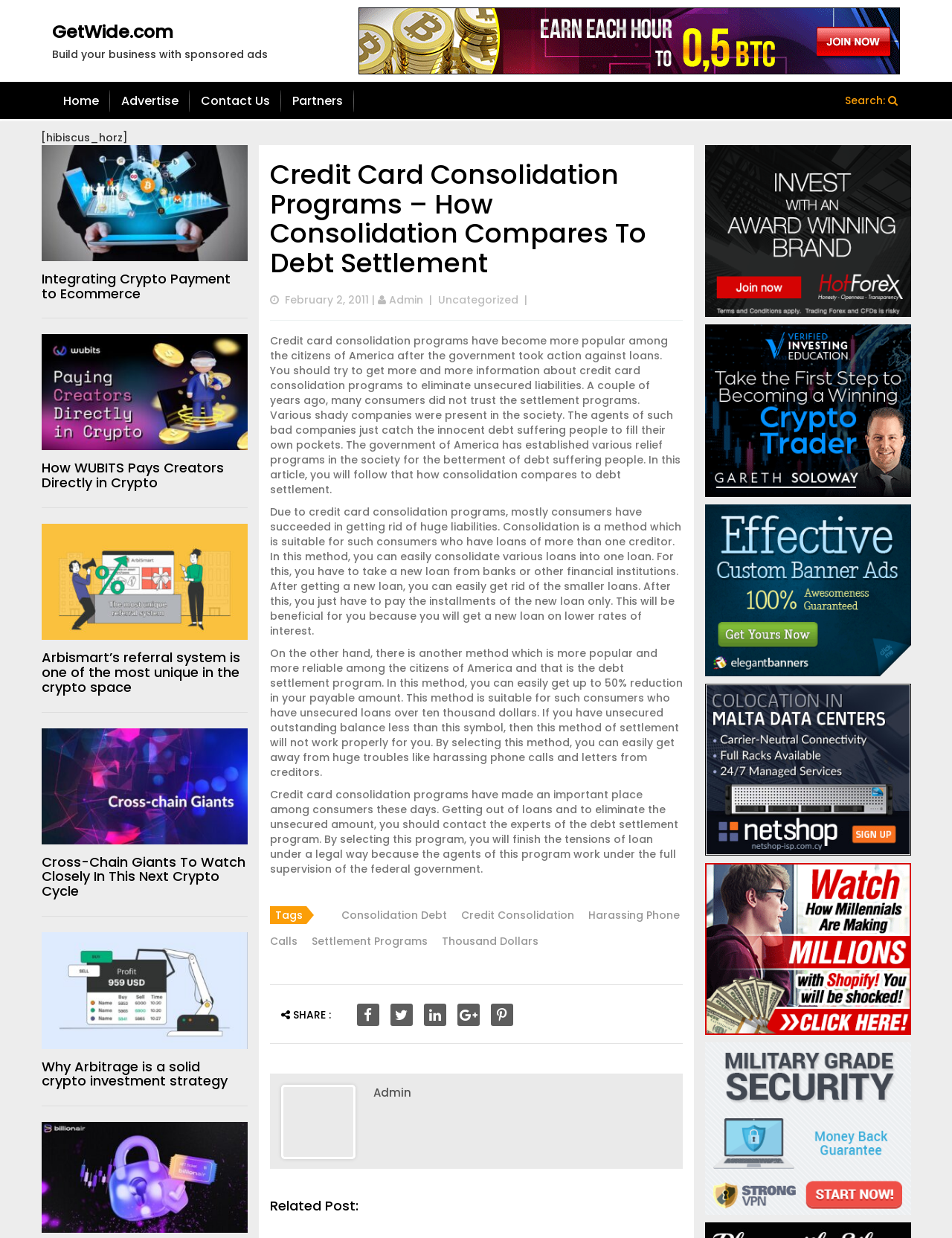Please identify the bounding box coordinates of the clickable area that will allow you to execute the instruction: "Share the article on social media".

[0.304, 0.814, 0.347, 0.826]